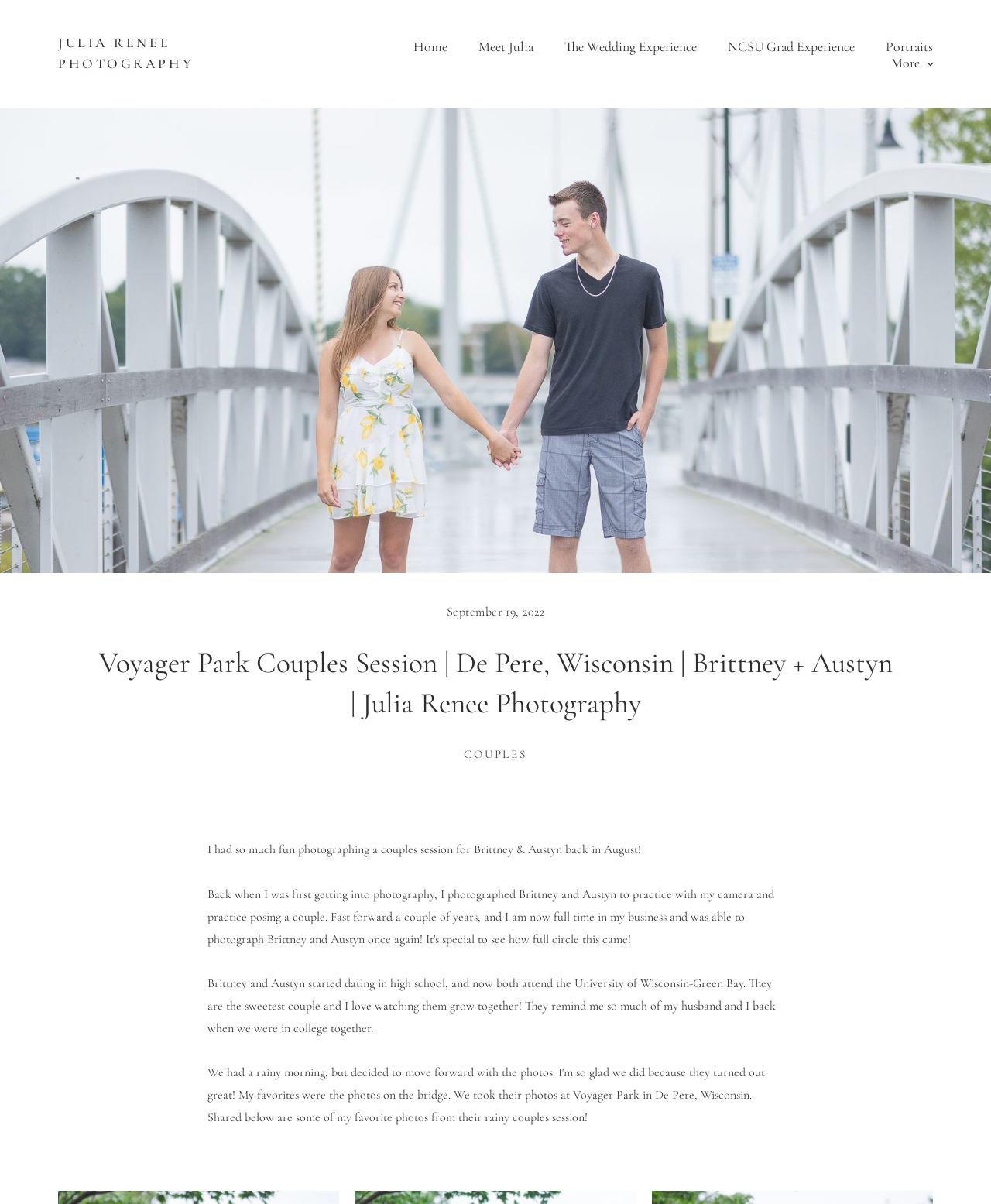Determine the bounding box coordinates of the section I need to click to execute the following instruction: "visit the wedding experience". Provide the coordinates as four float numbers between 0 and 1, i.e., [left, top, right, bottom].

[0.562, 0.034, 0.711, 0.045]